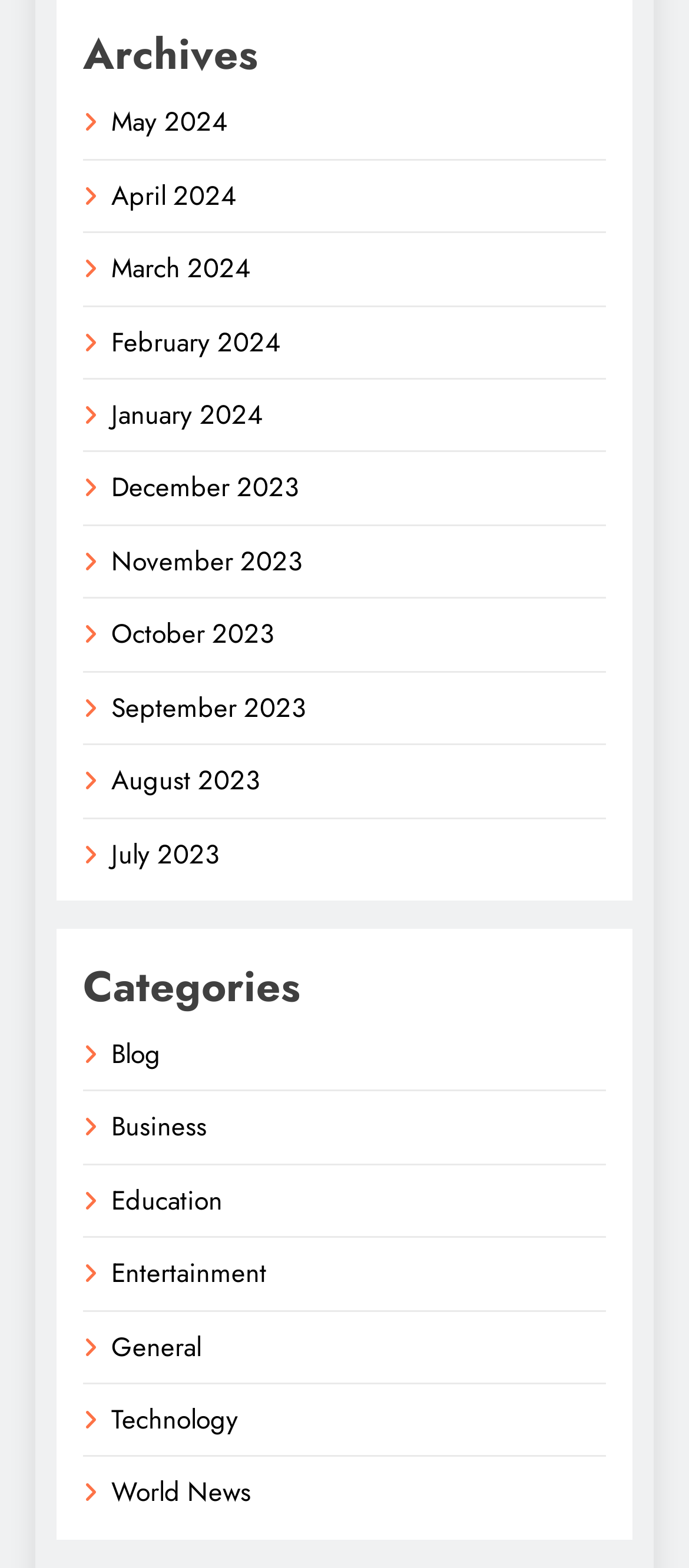Please give a concise answer to this question using a single word or phrase: 
How many categories are listed?

7